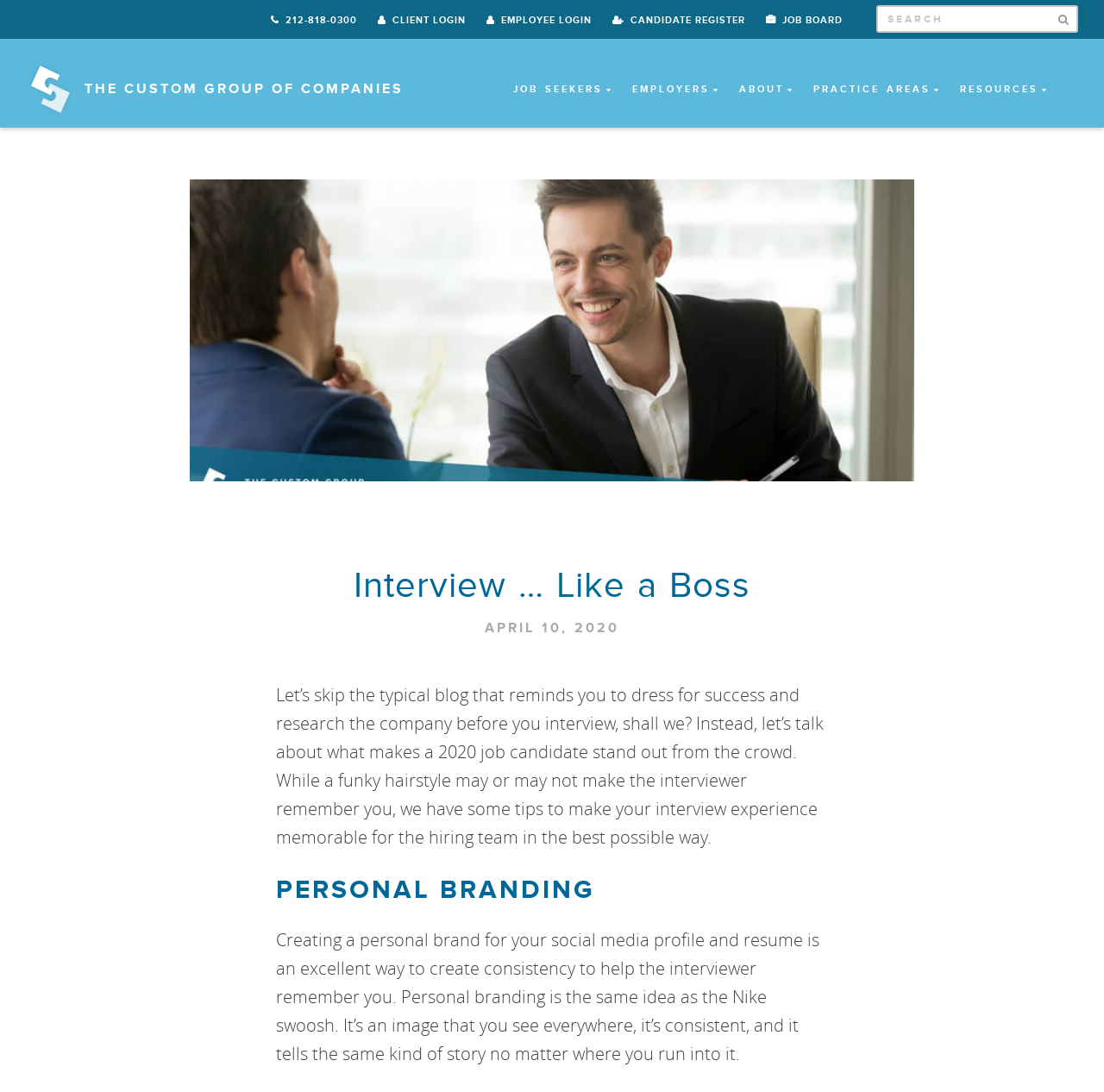Can you identify the bounding box coordinates of the clickable region needed to carry out this instruction: 'Search for jobs'? The coordinates should be four float numbers within the range of 0 to 1, stated as [left, top, right, bottom].

[0.794, 0.005, 0.977, 0.03]